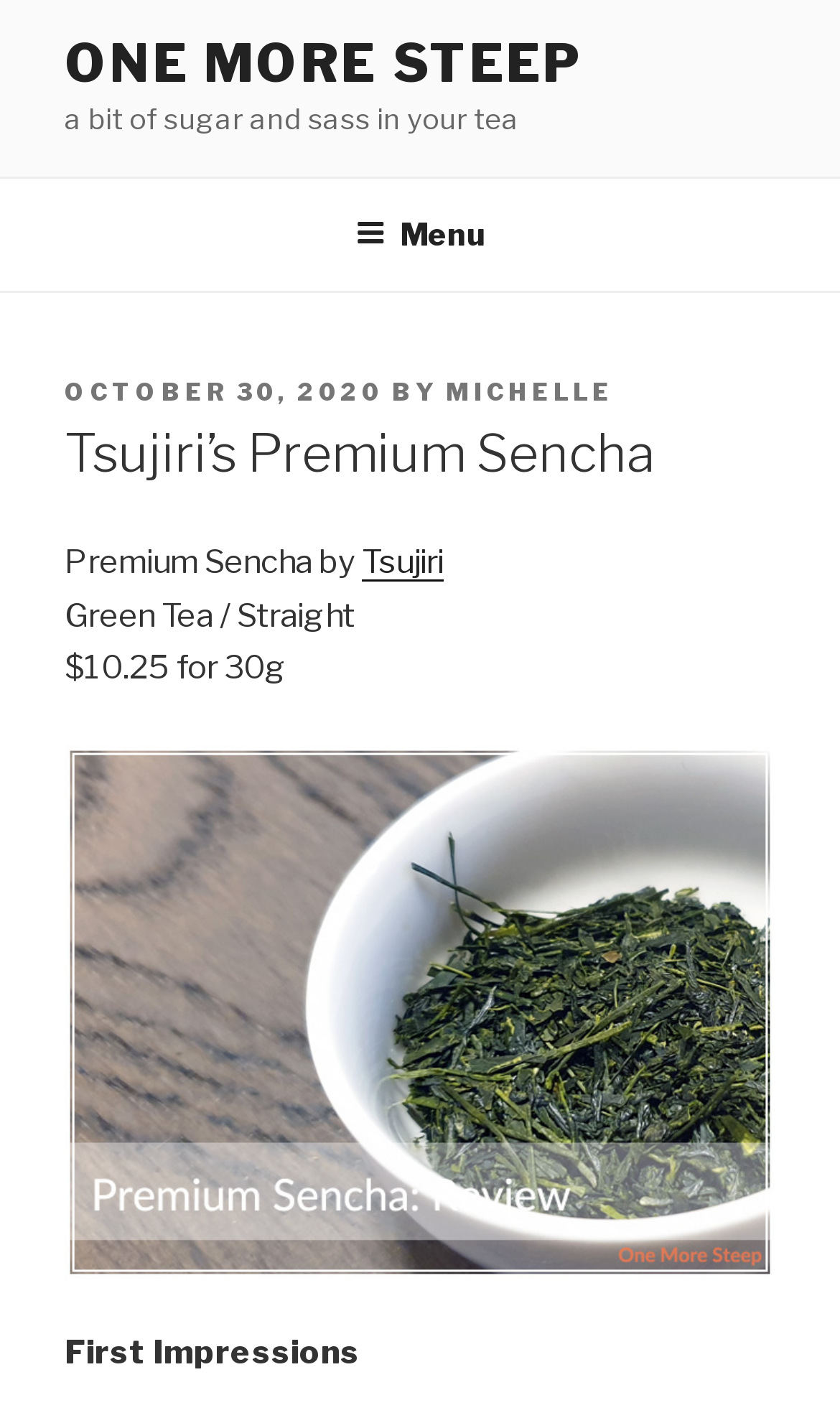Create a detailed narrative of the webpage’s visual and textual elements.

The webpage is about Tsujiri's Premium Sencha, a type of green tea. At the top, there is a link "ONE MORE STEEP" and a tagline "a bit of sugar and sass in your tea". Below this, there is a top menu navigation bar that spans the entire width of the page. 

On the left side of the page, there is a section with a heading "Tsujiri's Premium Sencha" and some details about the product, including the price "$10.25 for 30g" and a description "Green Tea / Straight". 

To the right of the heading, there is information about the post, including the date "OCTOBER 30, 2020" and the author "MICHELLE". 

Further down the page, there is a section titled "First Impressions".